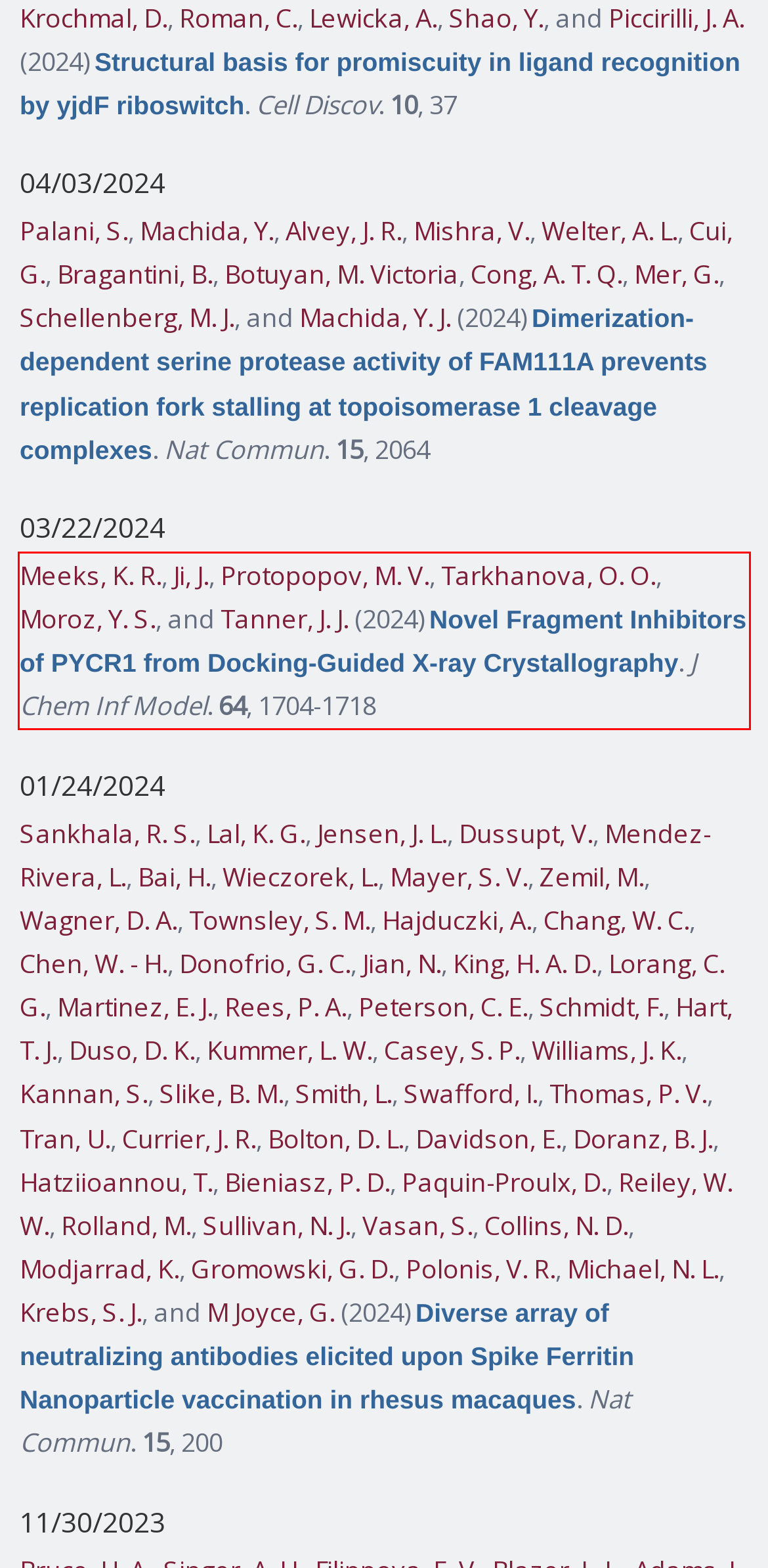Please analyze the screenshot of a webpage and extract the text content within the red bounding box using OCR.

Meeks, K. R., Ji, J., Protopopov, M. V., Tarkhanova, O. O., Moroz, Y. S., and Tanner, J. J. (2024) Novel Fragment Inhibitors of PYCR1 from Docking-Guided X-ray Crystallography. J Chem Inf Model. 64, 1704-1718